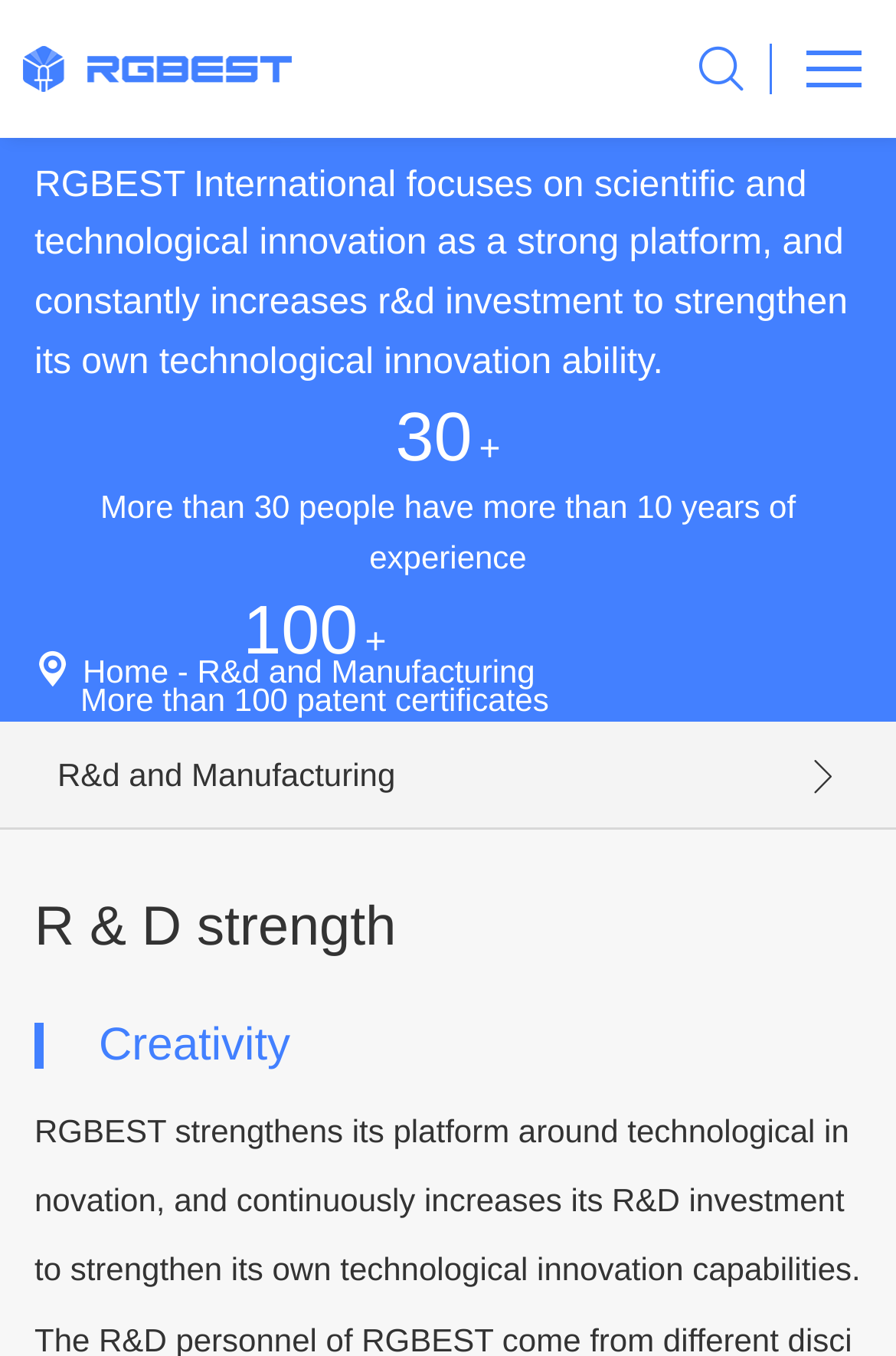Identify the bounding box coordinates for the UI element that matches this description: "Follow".

None